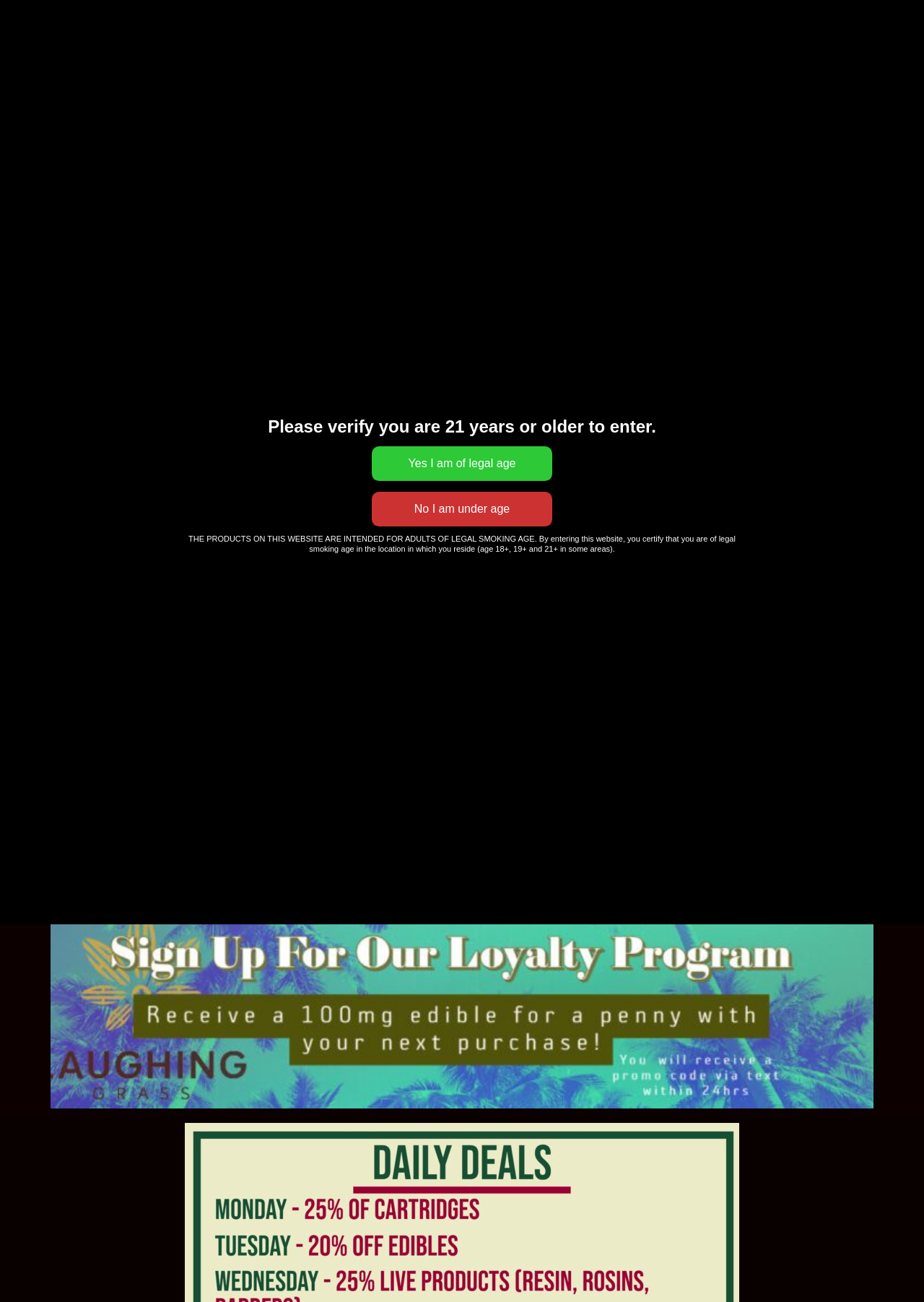With reference to the image, please provide a detailed answer to the following question: What is the loyalty program about?

The link 'Loyalty' and the image promoting daily deals with a mention of 'Loyalty program' suggest that the website offers a loyalty program that rewards customers for their purchases or interactions with the website.